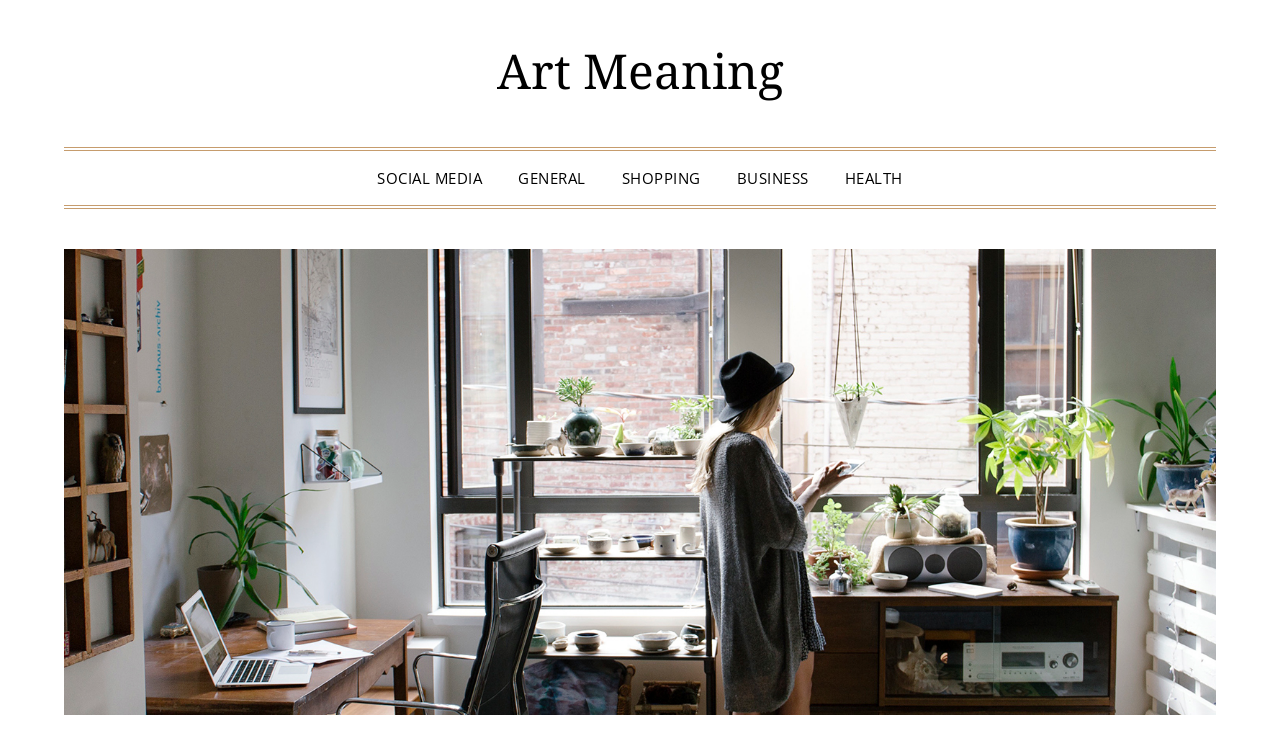From the given element description: "Walleye", find the bounding box for the UI element. Provide the coordinates as four float numbers between 0 and 1, in the order [left, top, right, bottom].

None